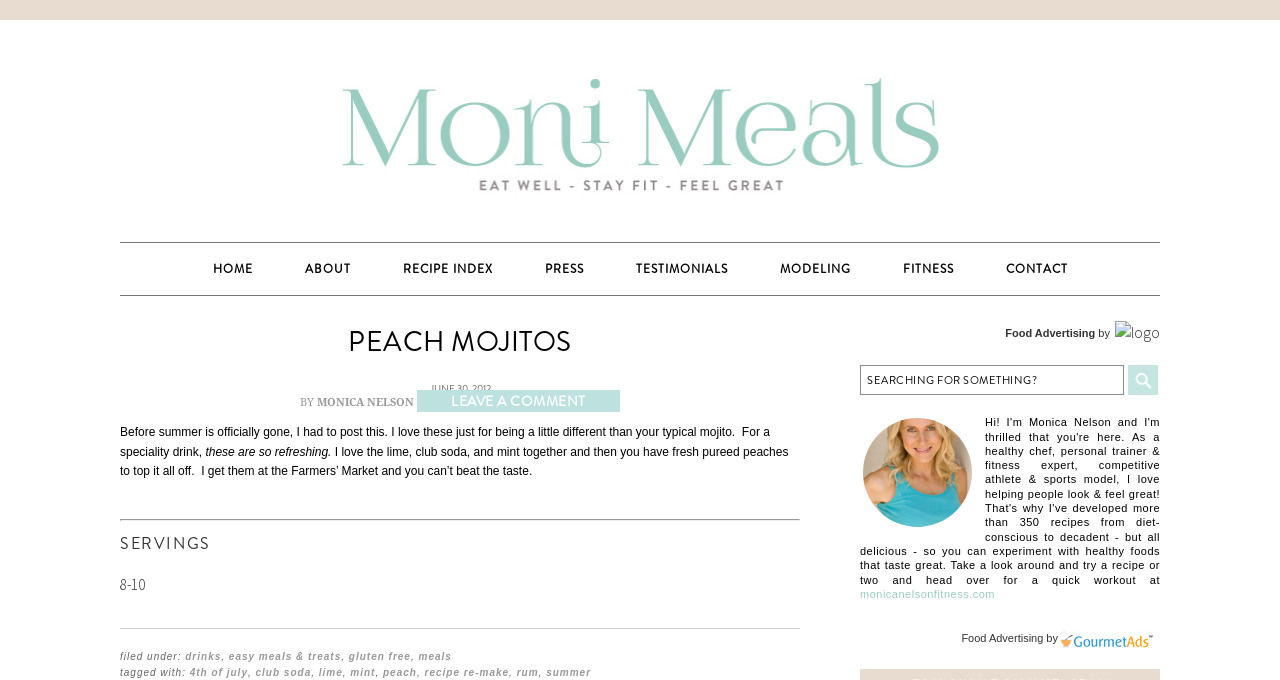Provide a brief response to the question using a single word or phrase: 
What is the main ingredient of this recipe?

Peach